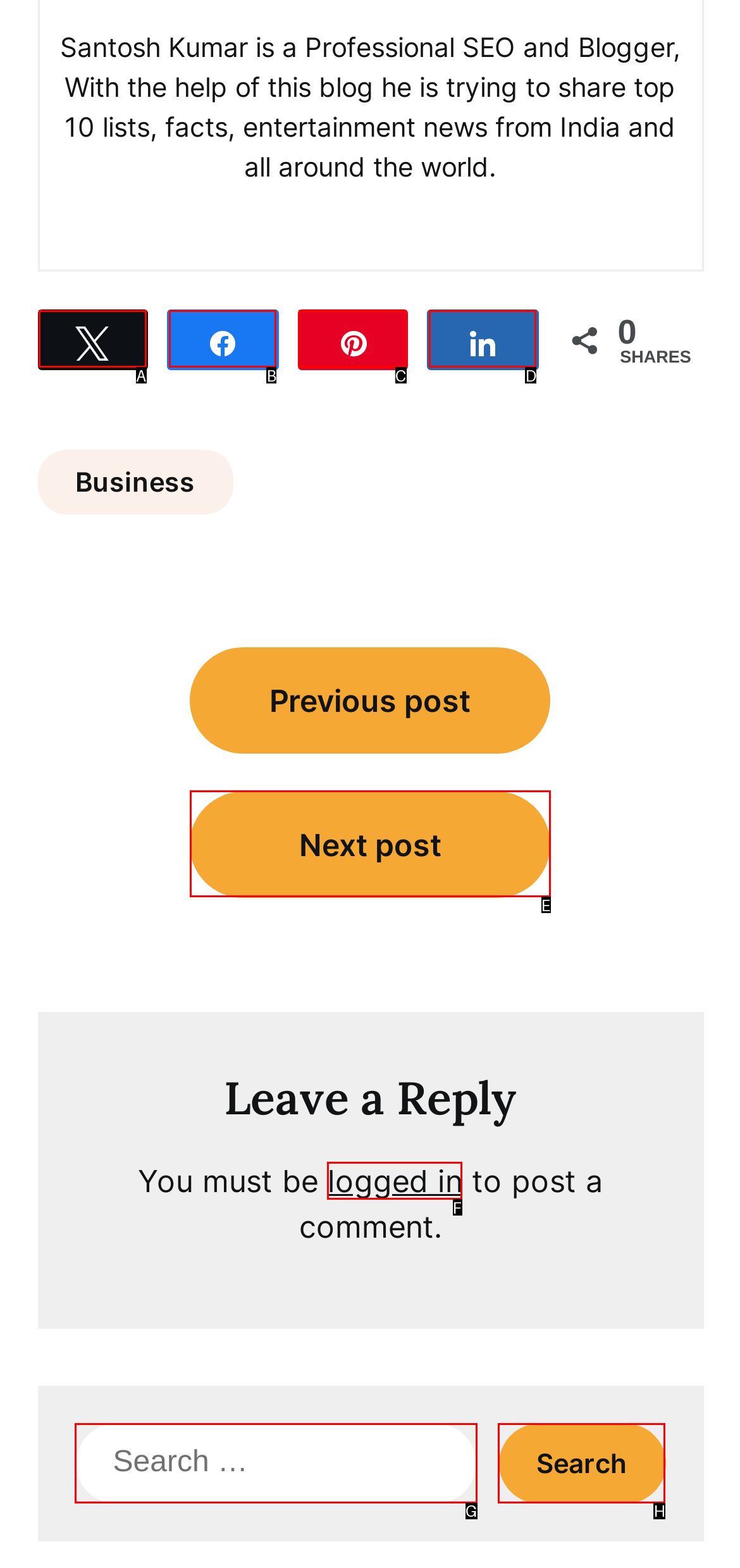Decide which HTML element to click to complete the task: Log in to comment Provide the letter of the appropriate option.

F